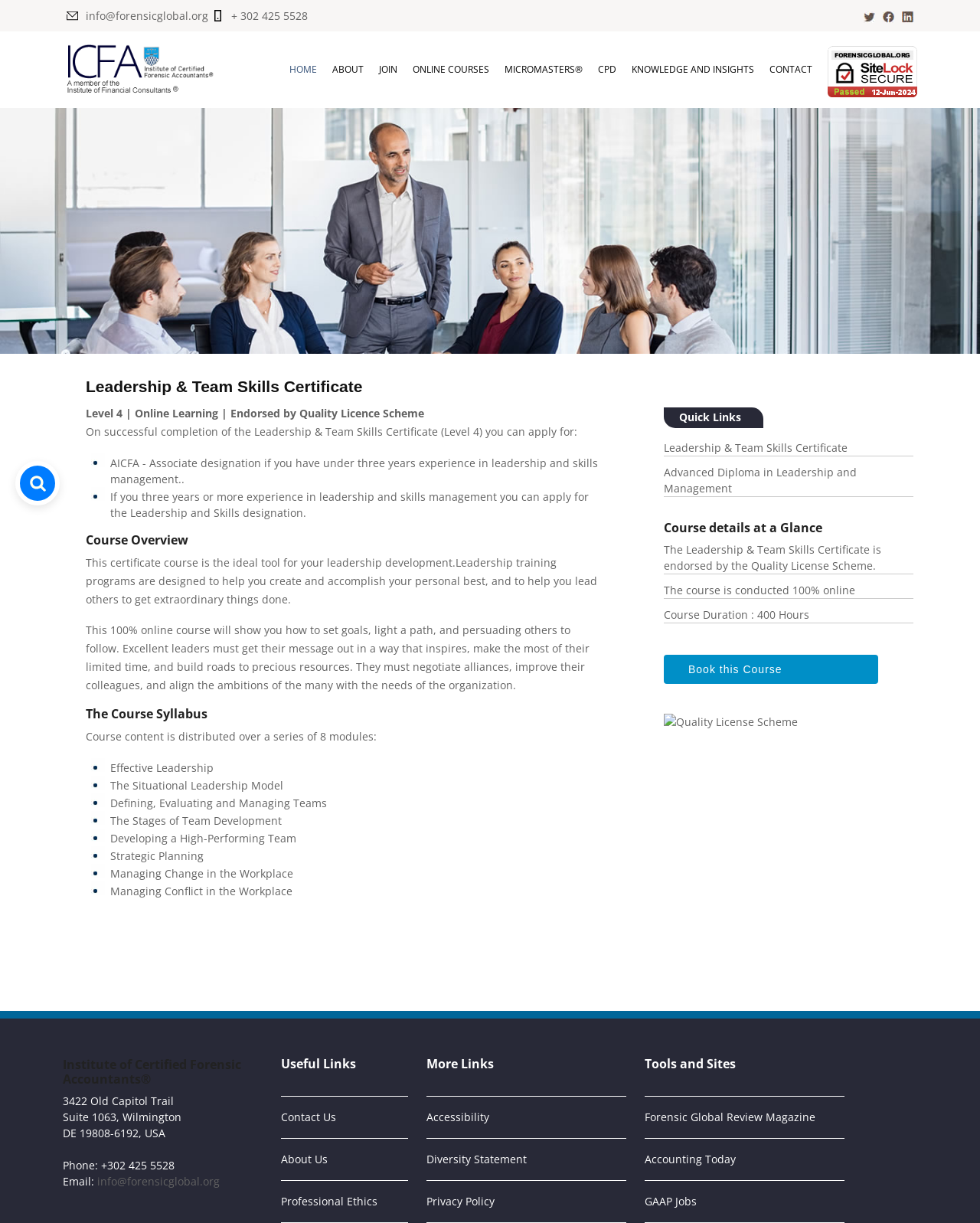Locate the bounding box coordinates of the clickable part needed for the task: "Click the 'About Us' link".

[0.287, 0.944, 0.334, 0.952]